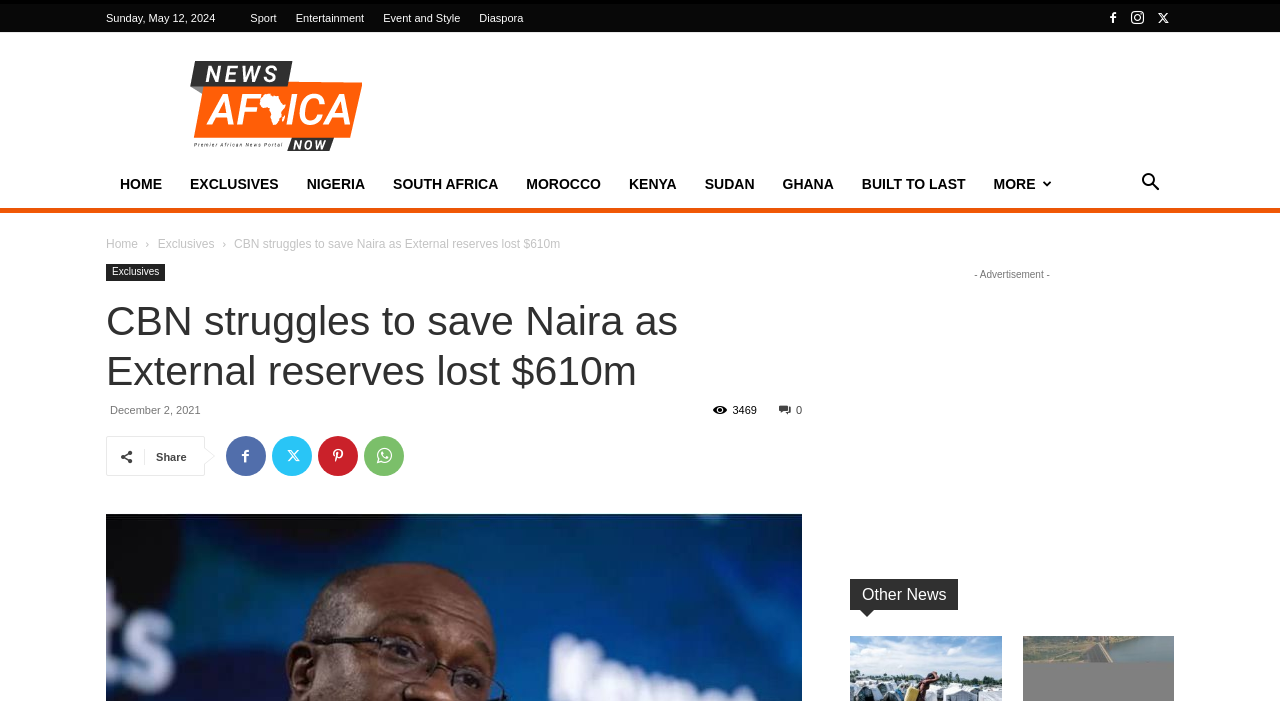From the details in the image, provide a thorough response to the question: How many links are in the top navigation menu?

I counted the number of links in the top navigation menu by looking at the links with text 'HOME', 'EXCLUSIVES', 'NIGERIA', 'SOUTH AFRICA', 'MOROCCO', 'KENYA', and 'SUDAN'.